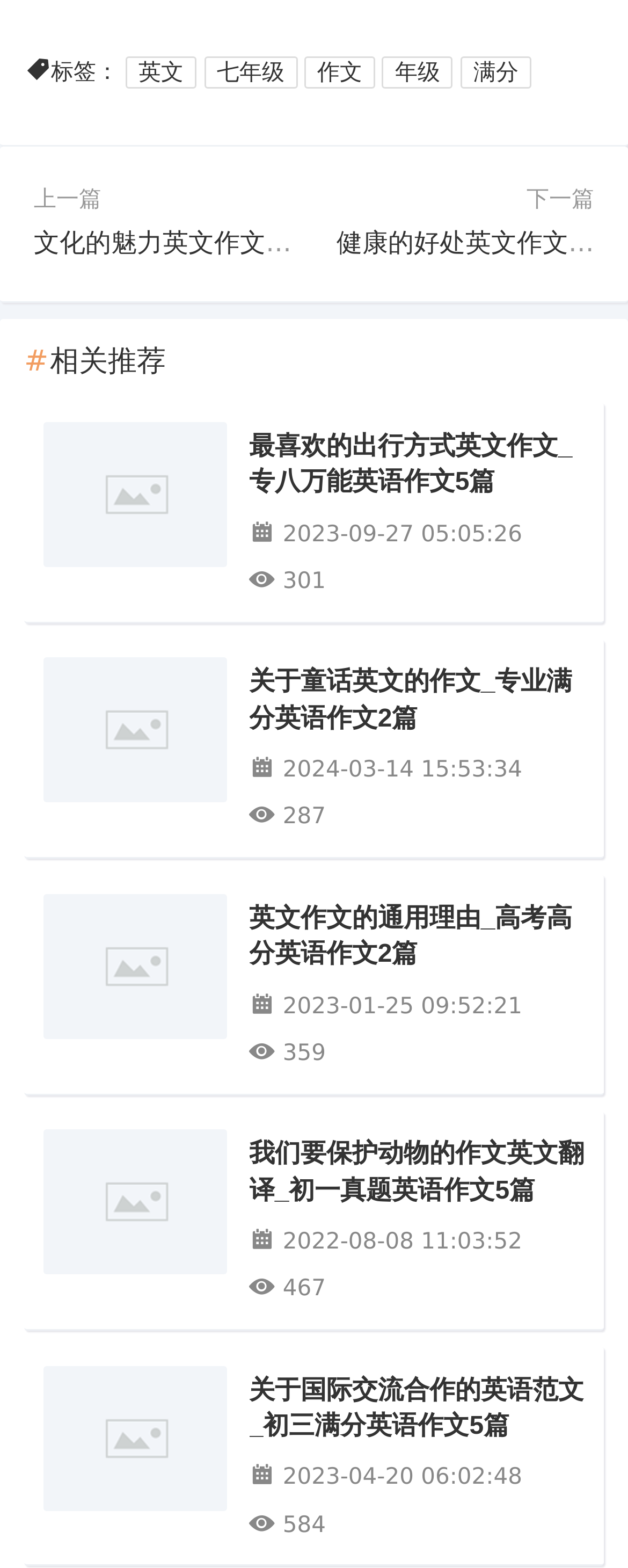Find the bounding box coordinates for the area that must be clicked to perform this action: "Check the time of the article '关于童话英文的作文_专业满分英语作文2篇'".

[0.396, 0.475, 0.867, 0.505]